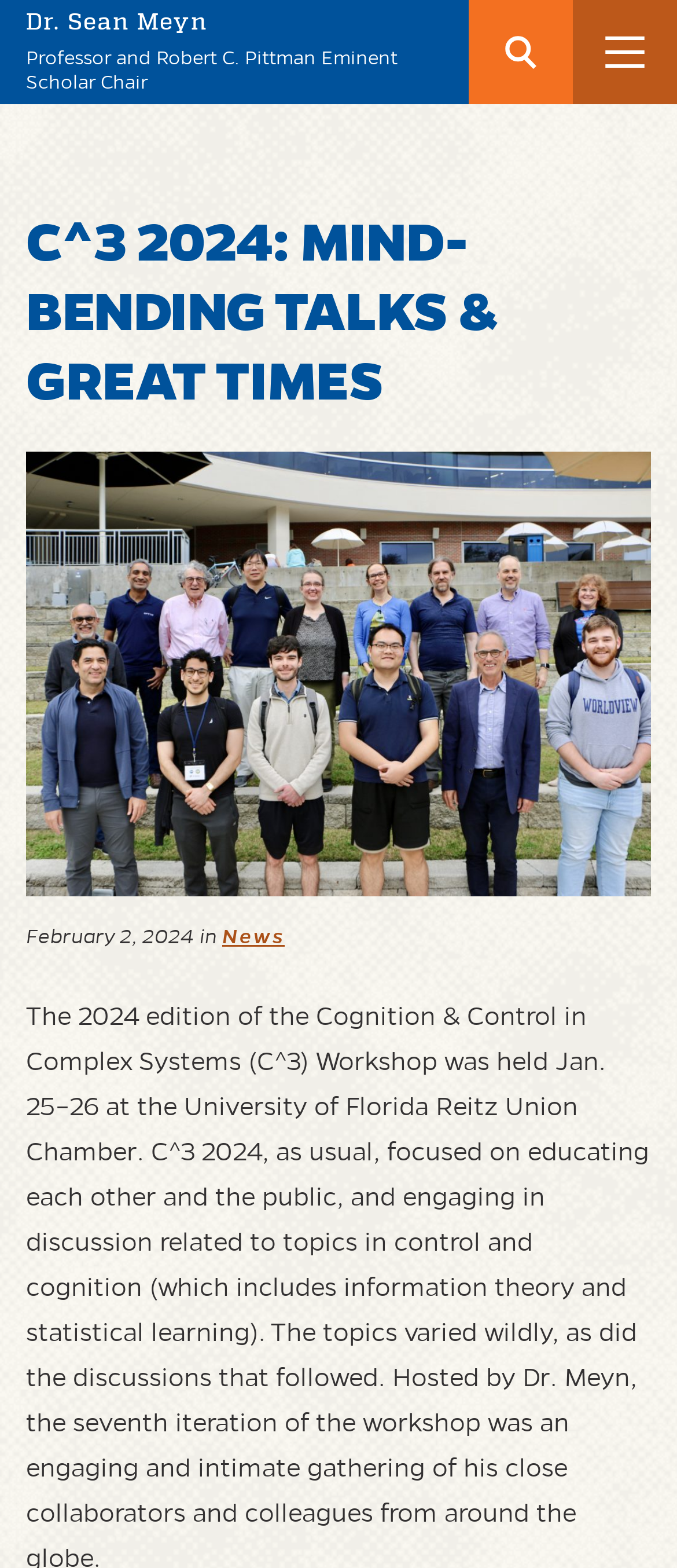Extract the main title from the webpage.

Dr. Sean Meyn